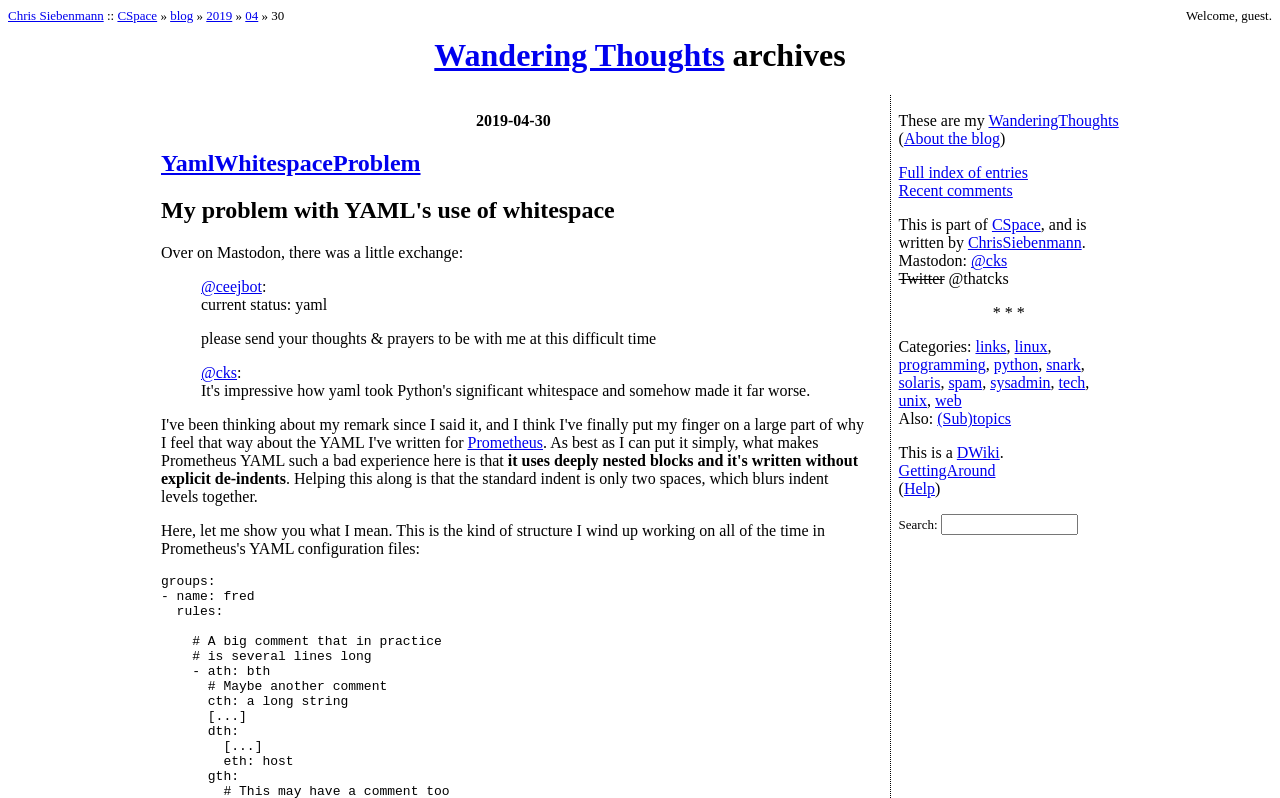Please find the main title text of this webpage.

Wandering Thoughts archives